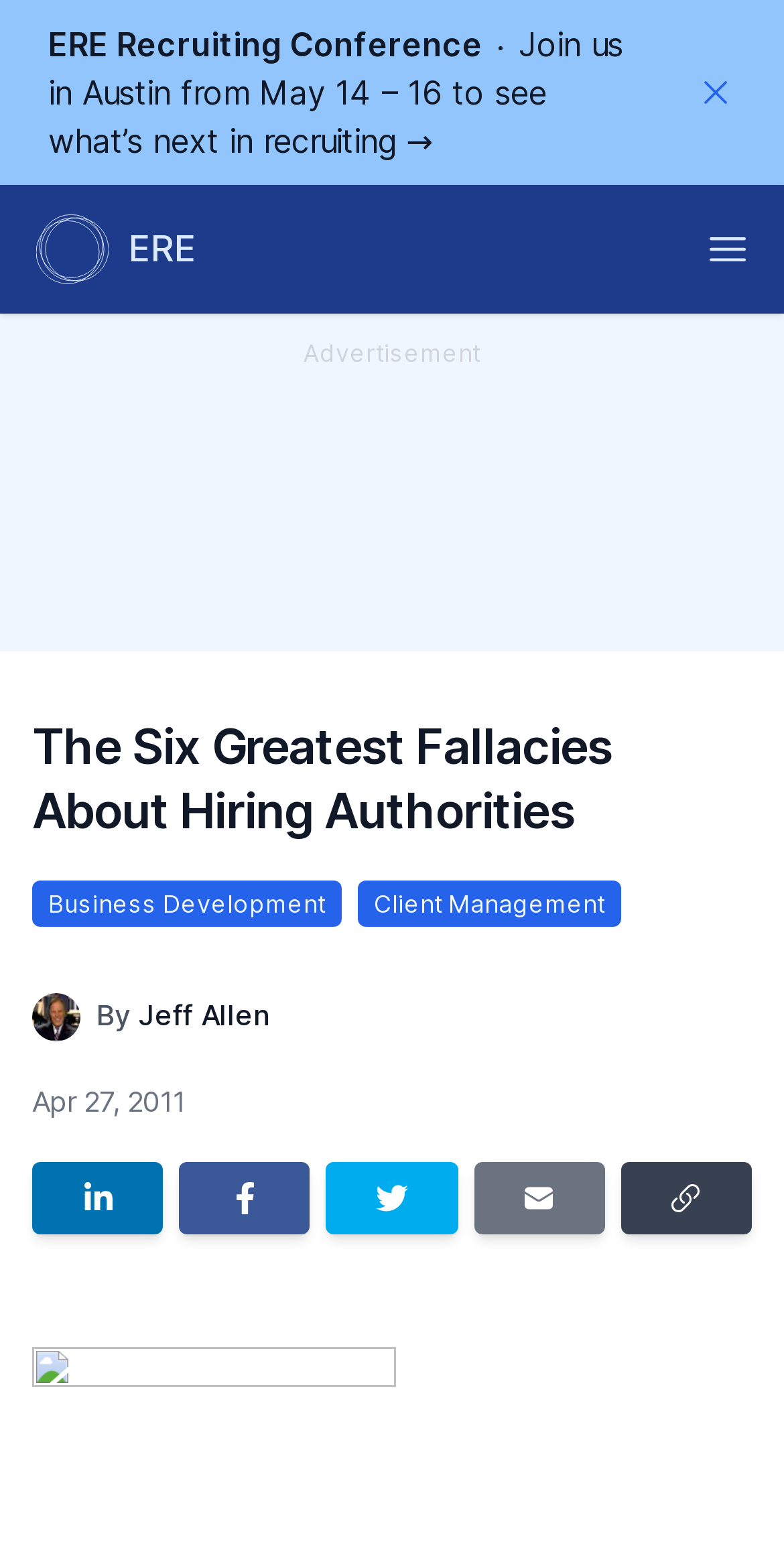Indicate the bounding box coordinates of the element that must be clicked to execute the instruction: "Dismiss the notification". The coordinates should be given as four float numbers between 0 and 1, i.e., [left, top, right, bottom].

[0.856, 0.031, 0.969, 0.088]